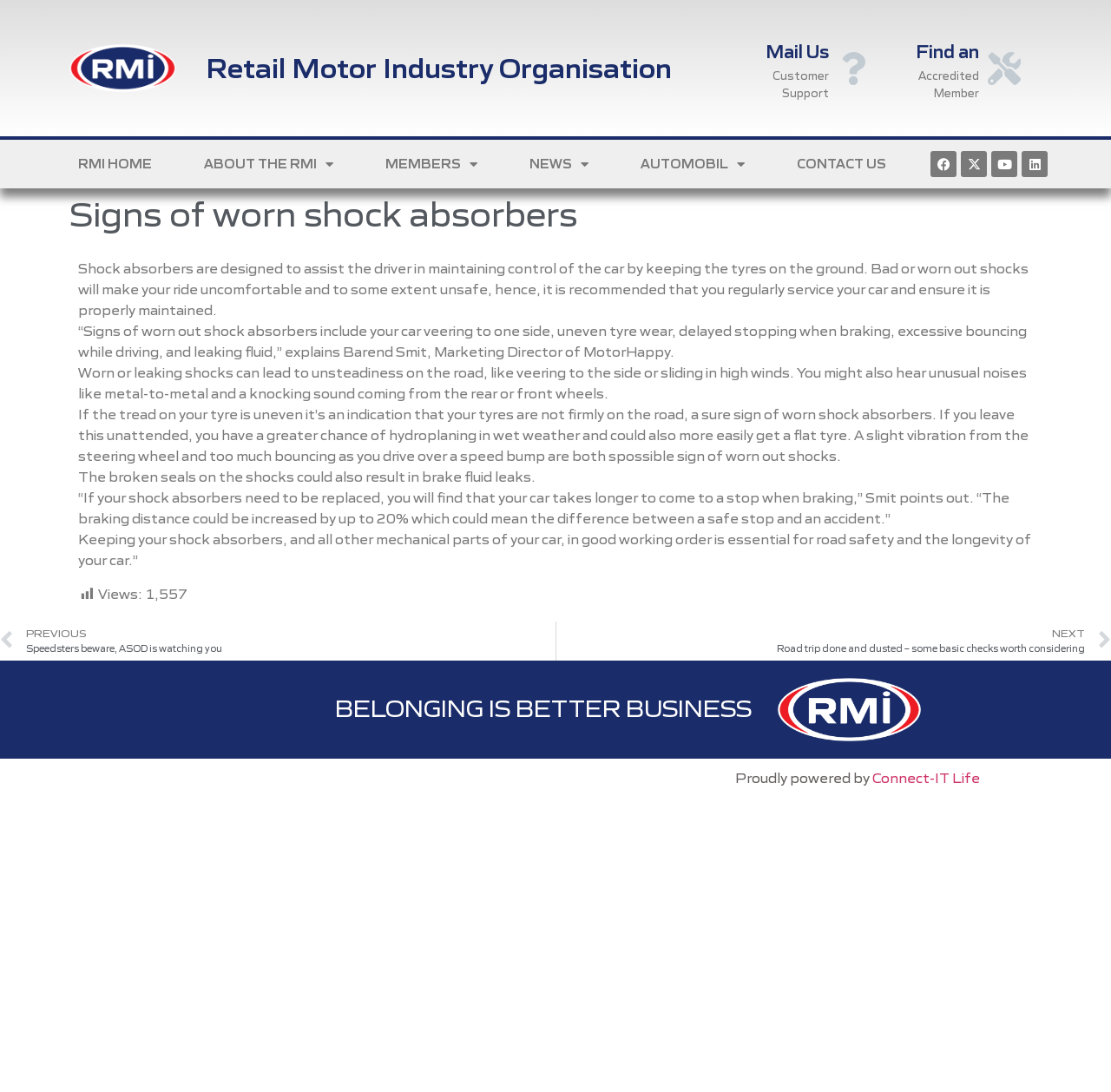Please give a concise answer to this question using a single word or phrase: 
What is the purpose of shock absorbers?

To assist the driver in maintaining control of the car